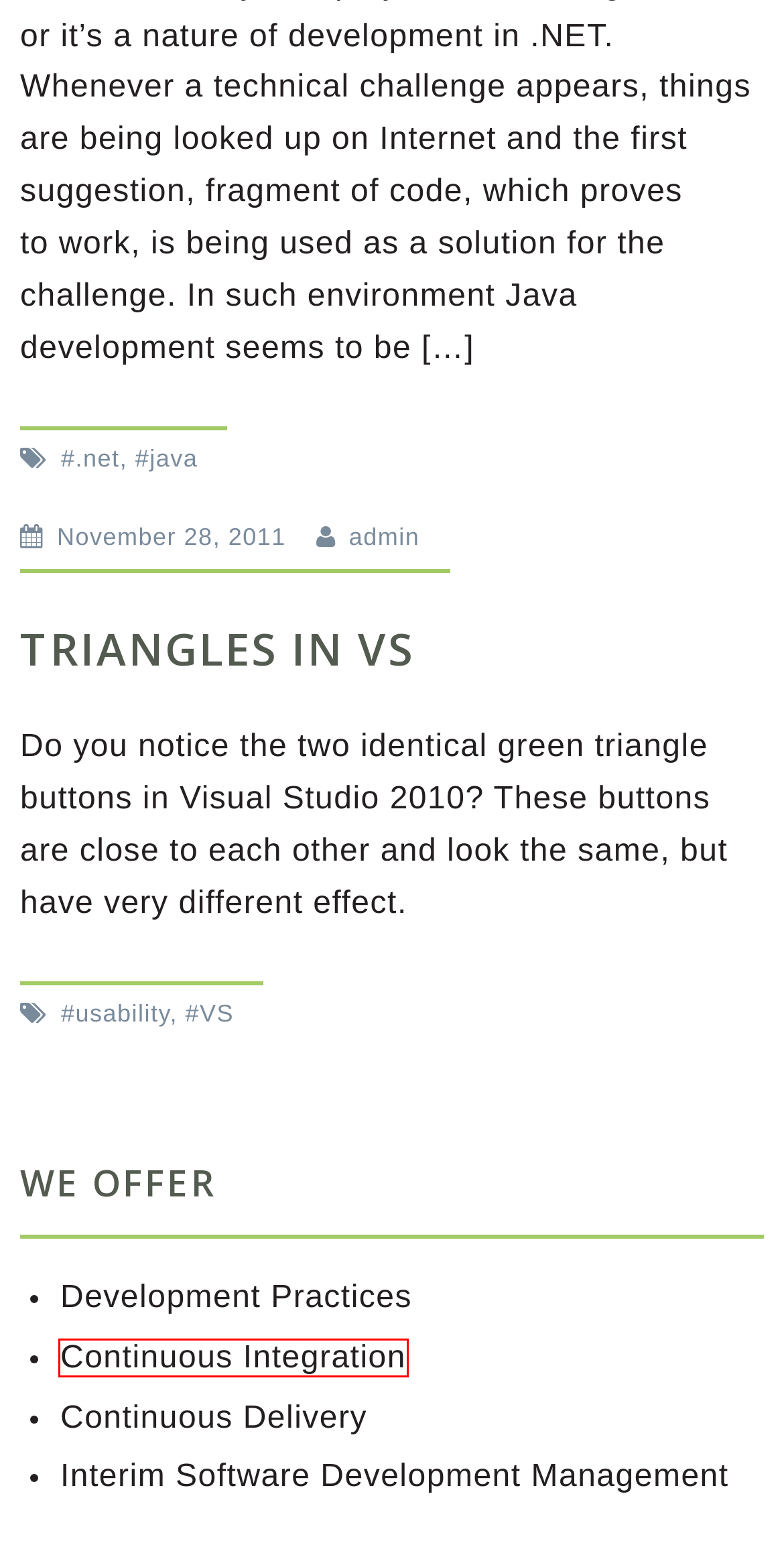You have a screenshot of a webpage with a red rectangle bounding box around a UI element. Choose the best description that matches the new page after clicking the element within the bounding box. The candidate descriptions are:
A. Development Practices – JV-ration
B. #java – JV-ration
C. Interim Software Development Management – JV-ration
D. #VS – JV-ration
E. Triangles in VS – JV-ration
F. Tooling for Software Development – JV-ration
G. Continuous Integration – JV-ration
H. #fraud – JV-ration

G